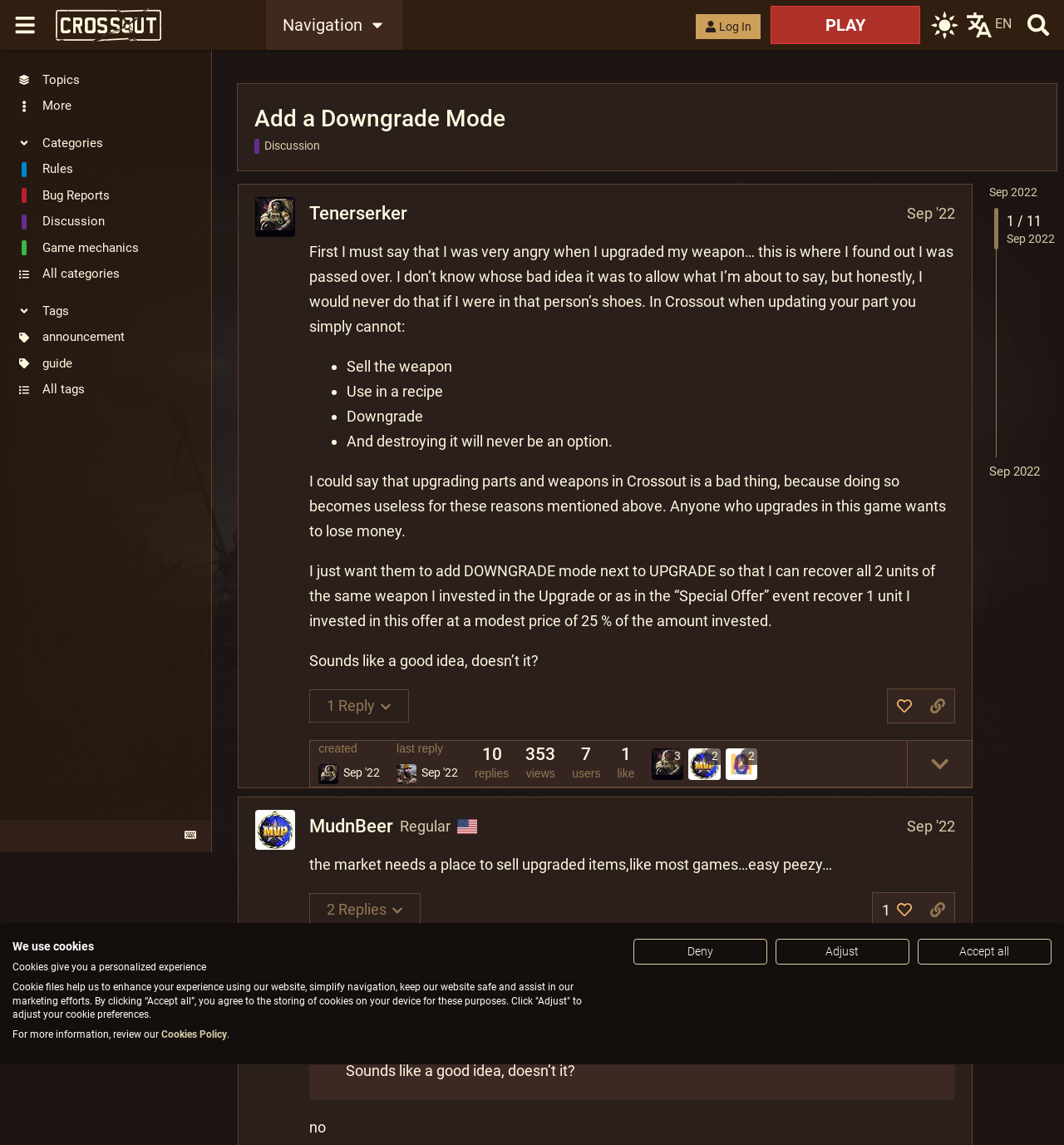Determine the bounding box coordinates of the element's region needed to click to follow the instruction: "View the 'Discussion' category". Provide these coordinates as four float numbers between 0 and 1, formatted as [left, top, right, bottom].

[0.0, 0.182, 0.199, 0.205]